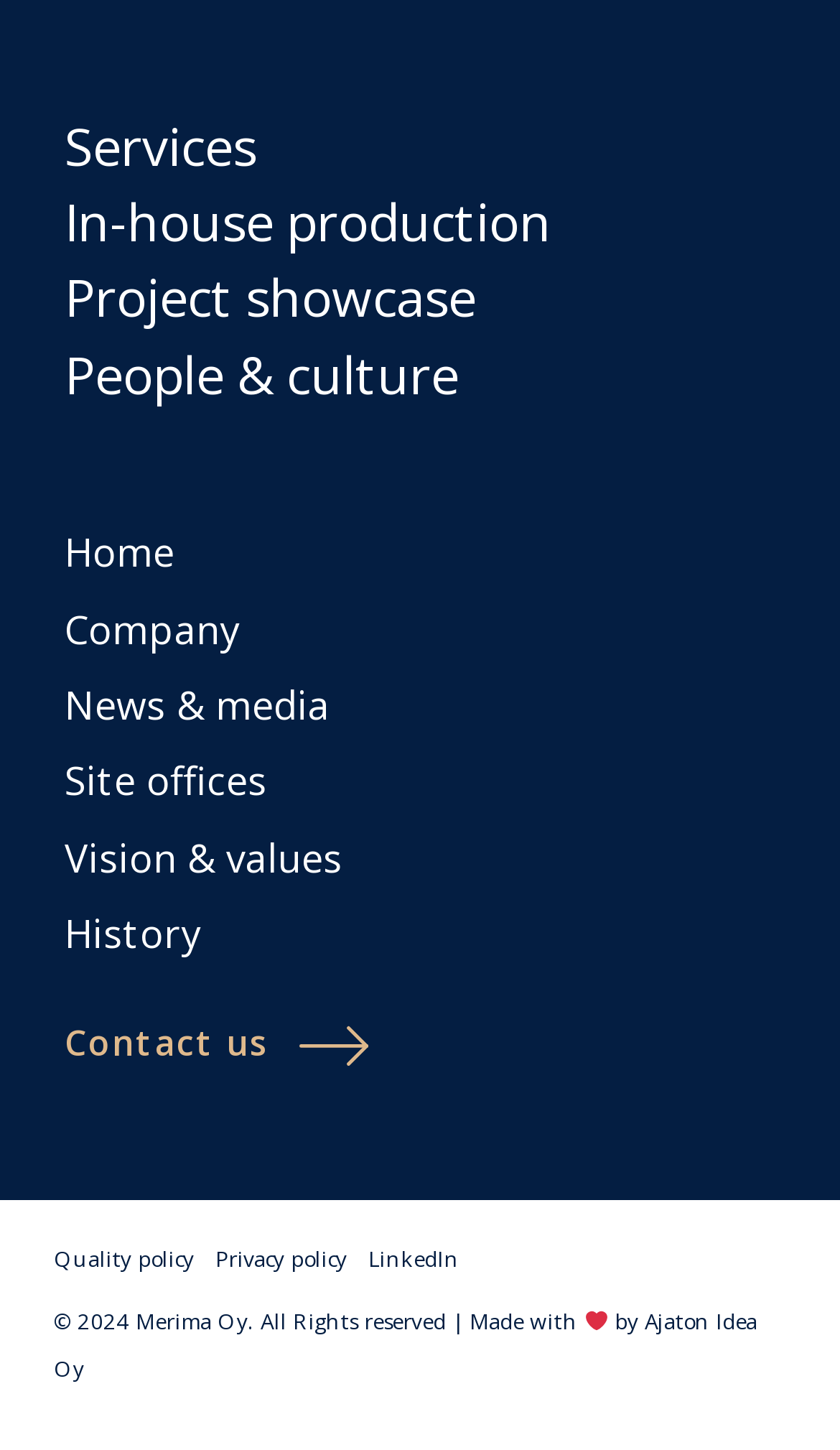Using a single word or phrase, answer the following question: 
What is the first link on the webpage?

Services